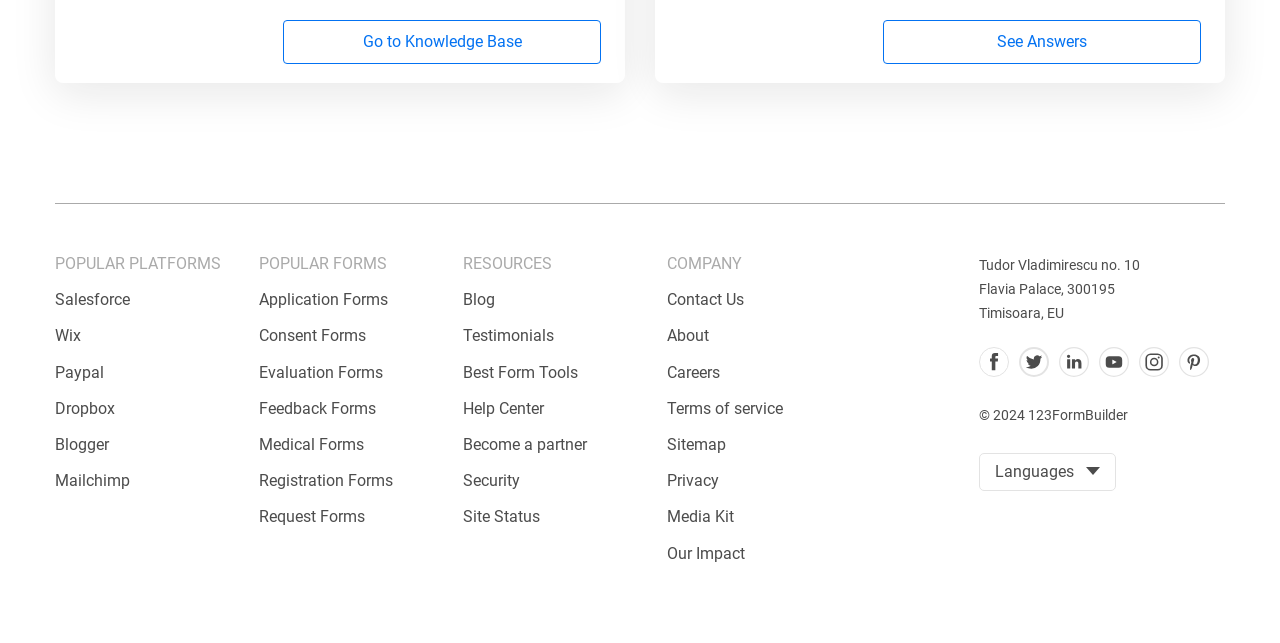Locate the bounding box coordinates of the item that should be clicked to fulfill the instruction: "Read the blog".

[0.362, 0.451, 0.387, 0.481]